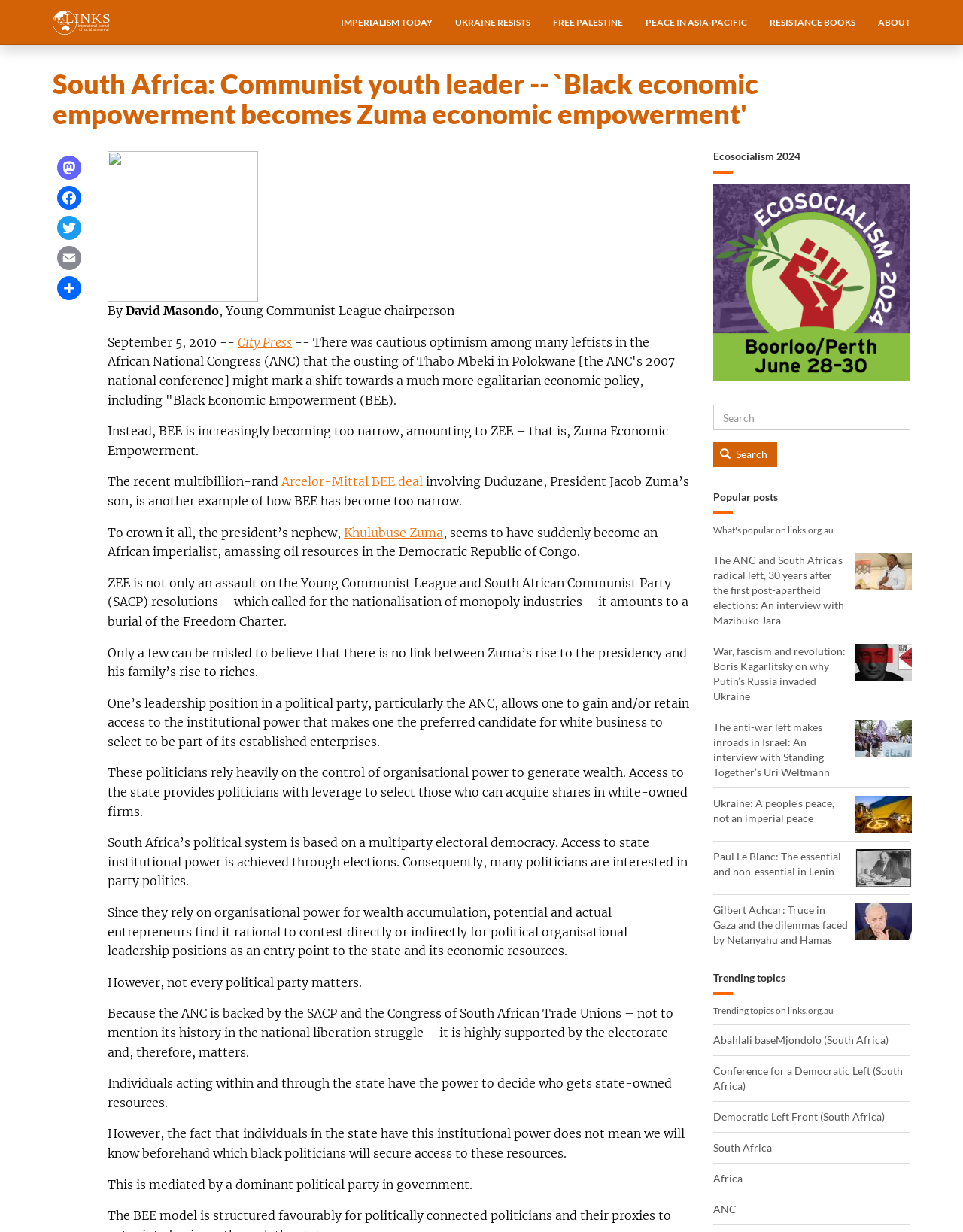Identify the coordinates of the bounding box for the element that must be clicked to accomplish the instruction: "Click on the 'Home' link".

[0.055, 0.008, 0.126, 0.028]